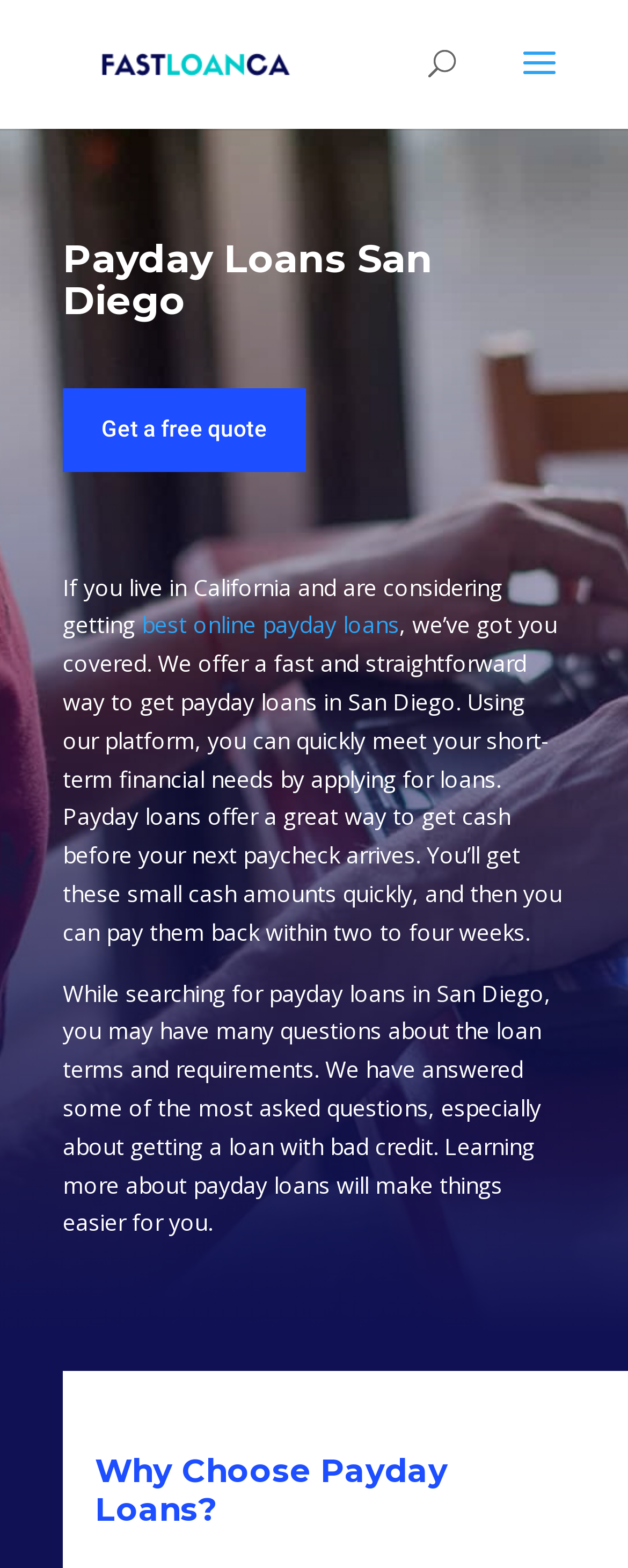Give an extensive and precise description of the webpage.

The webpage is about payday loans in San Diego, California. At the top, there is a logo and a link to "fastloanca" on the left side, accompanied by an image of the same name. Below this, there is a search bar that spans almost the entire width of the page.

The main content of the page is divided into sections. The first section has a heading "Payday Loans San Diego" and a link to "Get a free quote" on the left side. Below this, there is a paragraph of text that explains the service offered, which is a fast and straightforward way to get payday loans in San Diego. This text is followed by a link to "best online payday loans".

The next section of text continues to explain the benefits of payday loans, including how they can provide quick cash before the next paycheck arrives. This section is followed by another paragraph that addresses common questions about payday loans, including loan terms and requirements, especially for those with bad credit.

Finally, there is a heading "Why Choose Payday Loans?" at the bottom of the page. Overall, the webpage has a simple and organized layout, with clear headings and concise text that explains the service offered.